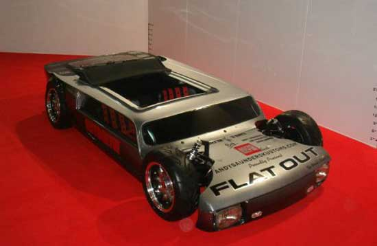Elaborate on all the features and components visible in the image.

The image showcases a striking vehicle titled "Flat Out," renowned for its unique design and engineering. Created by Saunders, a Turner Prize-nominated artist from Poole, this car was built for the 40th Annual Autojumble at the National Motor Museum in Beaulieu, Hampshire. The design highlights innovative features and a stylish aesthetic, blending elements of classic supercar influences. 

This remarkable creation not only exemplifies mechanical creativity but also represents a collaborative effort with fellow hot-rodders Jim Chalmers and Doug Brown, who worked relentlessly to perfect the vehicle. "Flat Out" has been celebrated as part of the larger narrative of record-breaking cars, emphasizing the fun and theatricality of automotive culture. The vibrant red backdrop in the setting further accentuates the car's bold metallic finish and sleek lines, making it a central attraction for enthusiasts and onlookers alike.